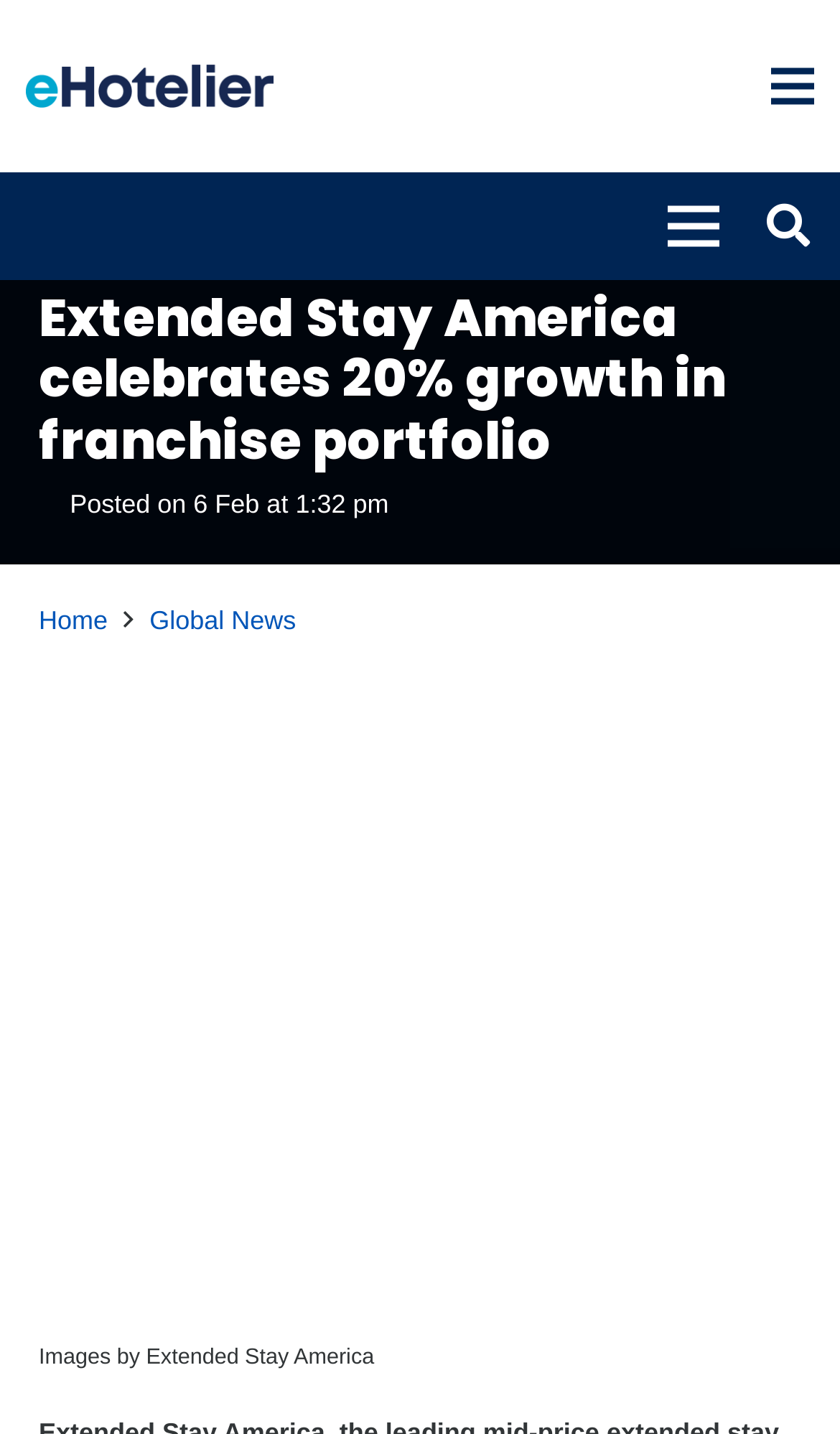Answer the question with a brief word or phrase:
What is the caption of the image?

Images by Extended Stay America